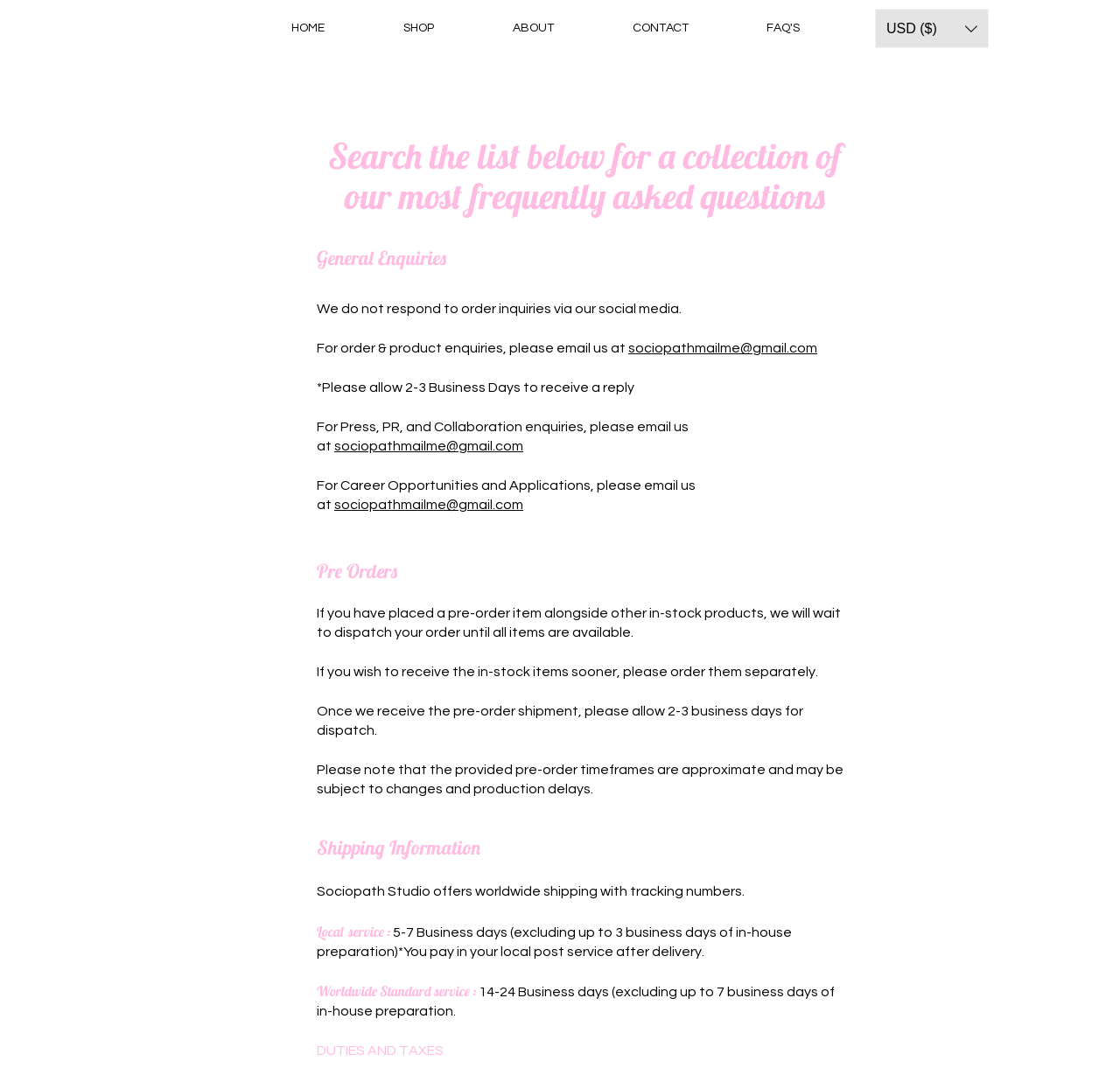Respond concisely with one word or phrase to the following query:
What is the current page about?

FAQS